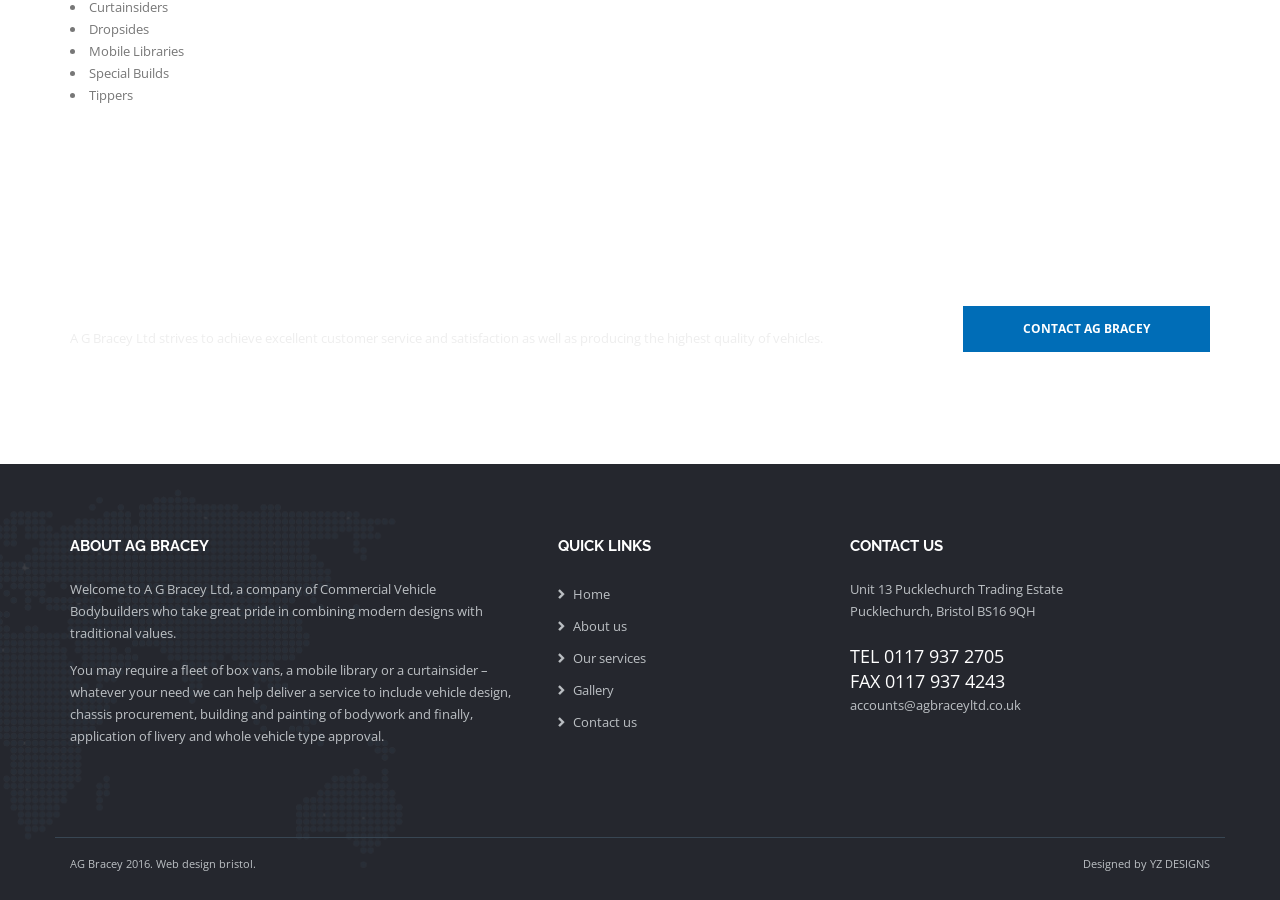What type of company is A G Bracey Ltd? From the image, respond with a single word or brief phrase.

Commercial Vehicle Bodybuilders